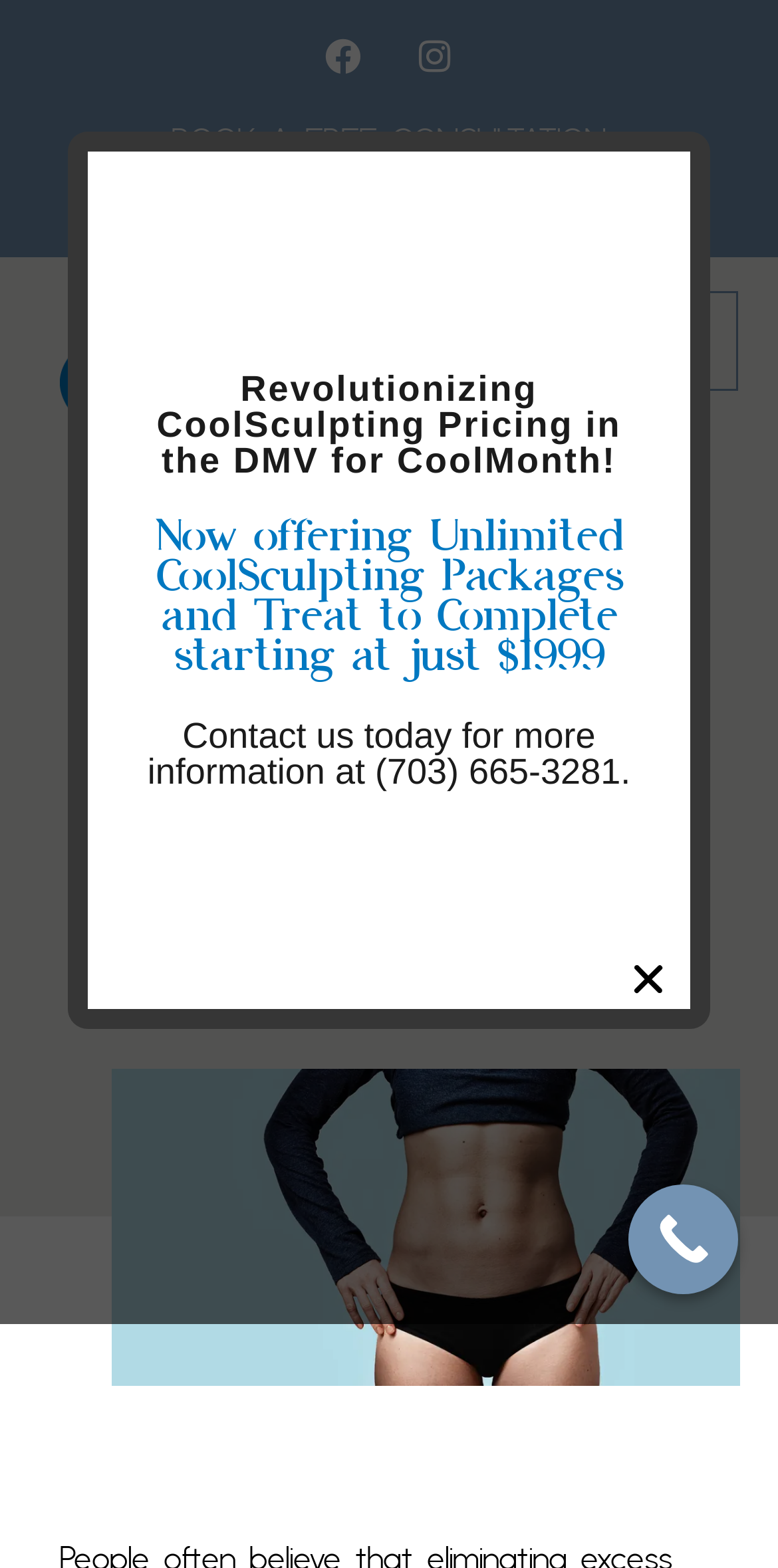Determine the bounding box coordinates of the region to click in order to accomplish the following instruction: "Call now". Provide the coordinates as four float numbers between 0 and 1, specifically [left, top, right, bottom].

[0.808, 0.755, 0.949, 0.825]